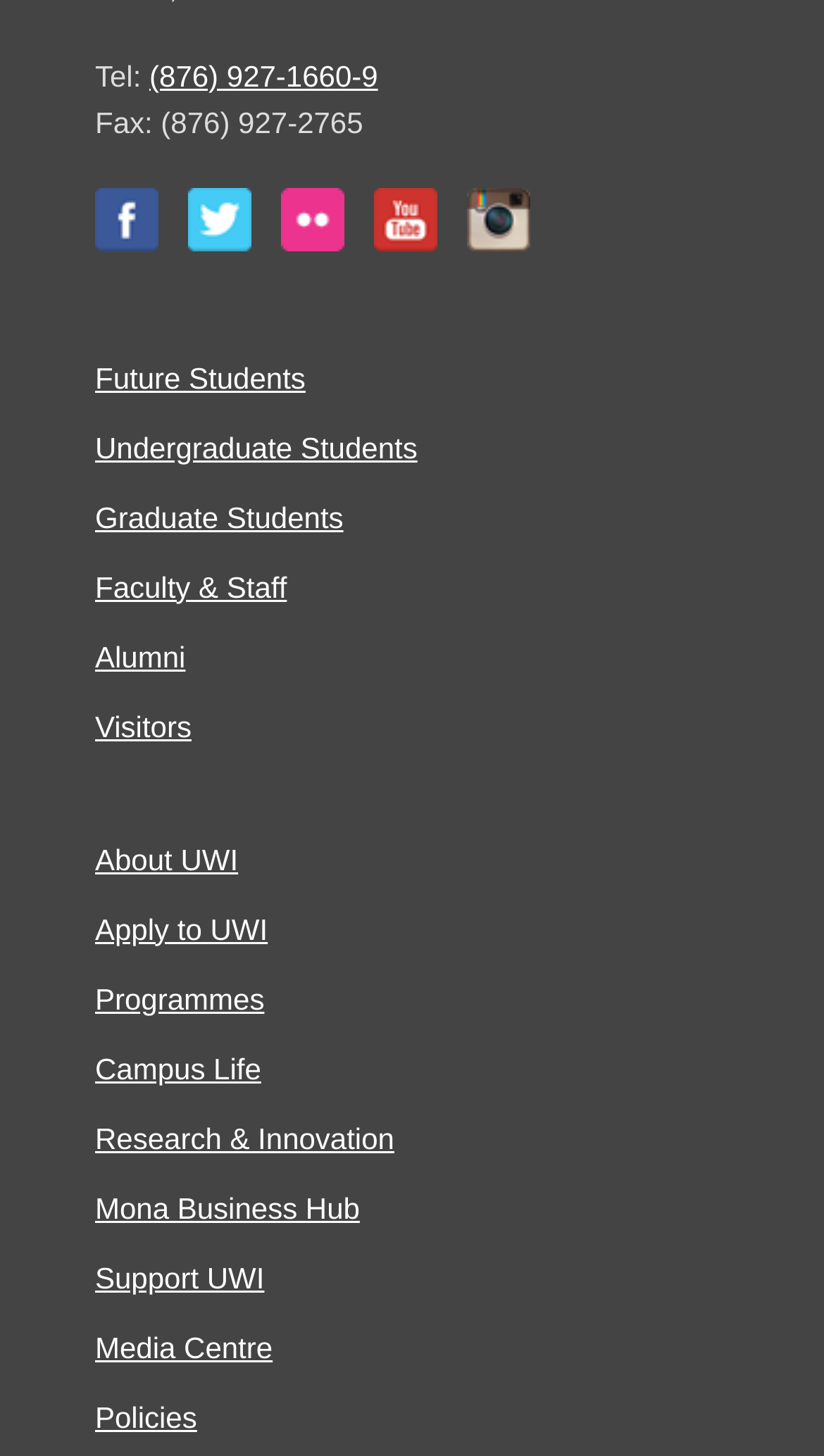Please specify the bounding box coordinates for the clickable region that will help you carry out the instruction: "Visit Facebook".

[0.115, 0.153, 0.192, 0.176]